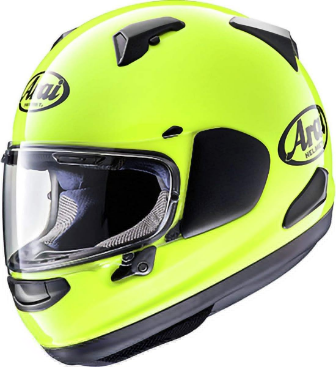What is the shape of the helmet's interior?
Answer the question with a single word or phrase by looking at the picture.

Round oval